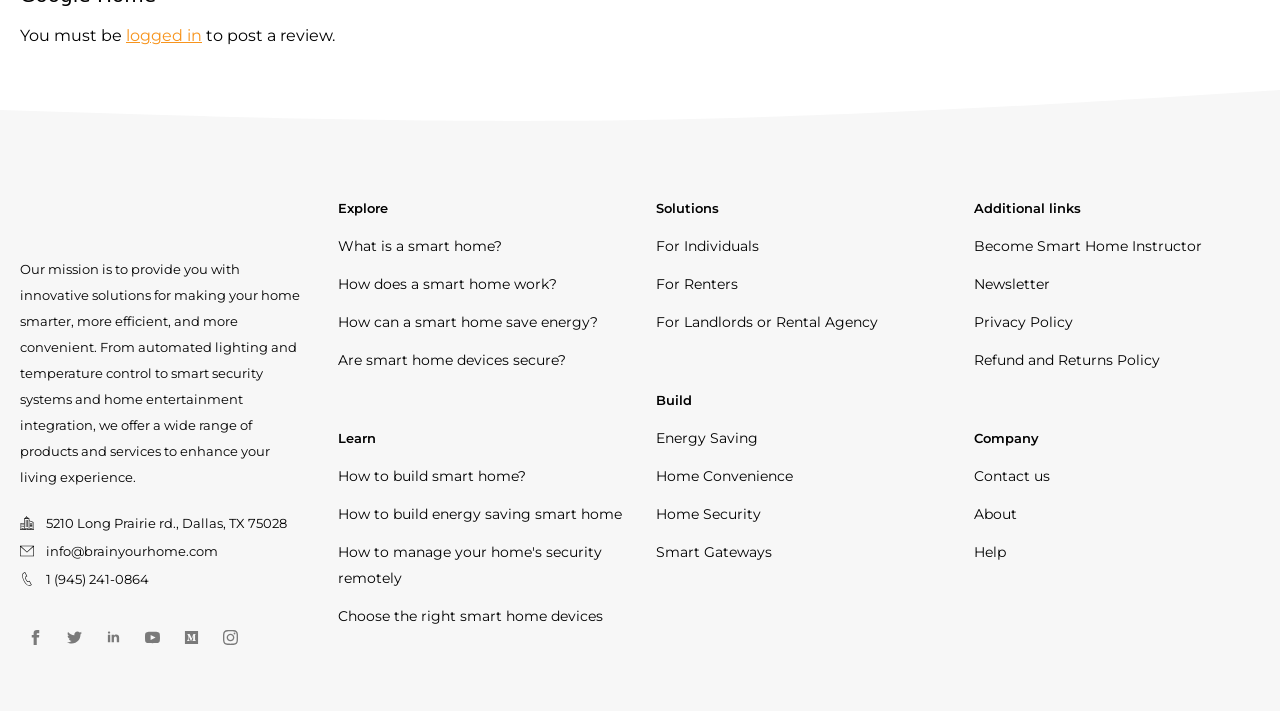Identify the bounding box for the element characterized by the following description: "For Renters".

[0.512, 0.382, 0.577, 0.418]